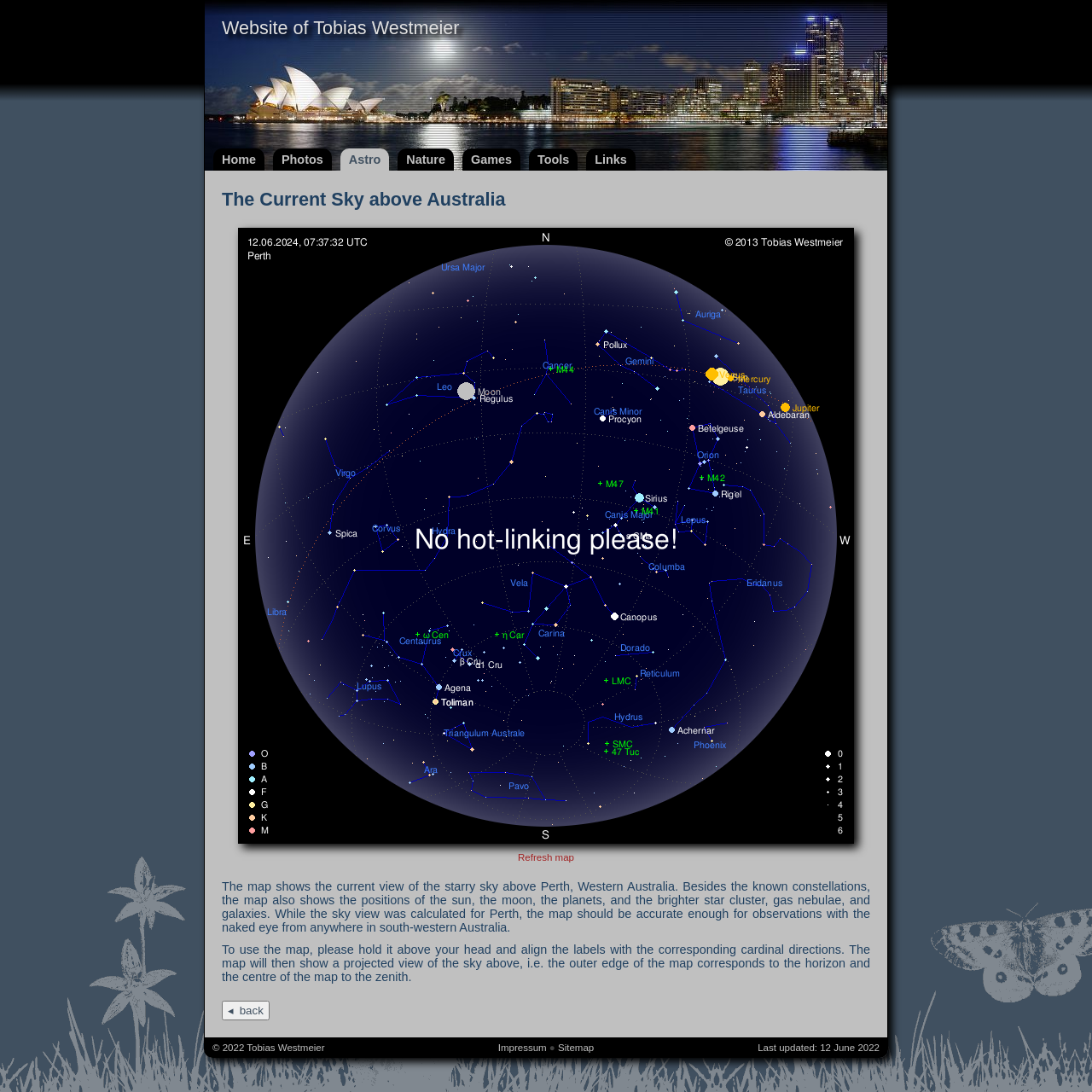What is the current view of the starry sky above?
Analyze the image and deliver a detailed answer to the question.

The current view of the starry sky above can be found in the article section of the webpage, which describes the map showing the current view of the starry sky above Perth, Western Australia.